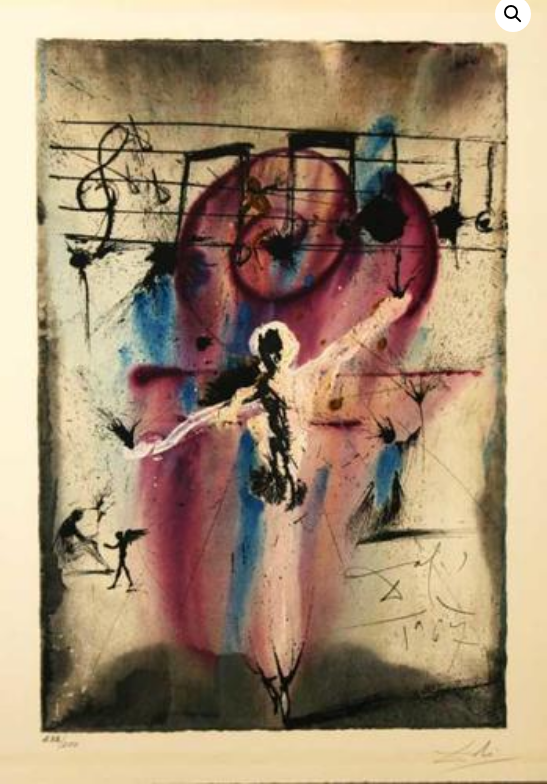Using the information in the image, give a comprehensive answer to the question: 
What is the size of the lithograph?

The caption provides the exact dimensions of the lithograph, which are 20.63 inches by 19.63 inches, or 52 centimeters by 50 centimeters, giving a clear idea of the artwork's physical size and scale.